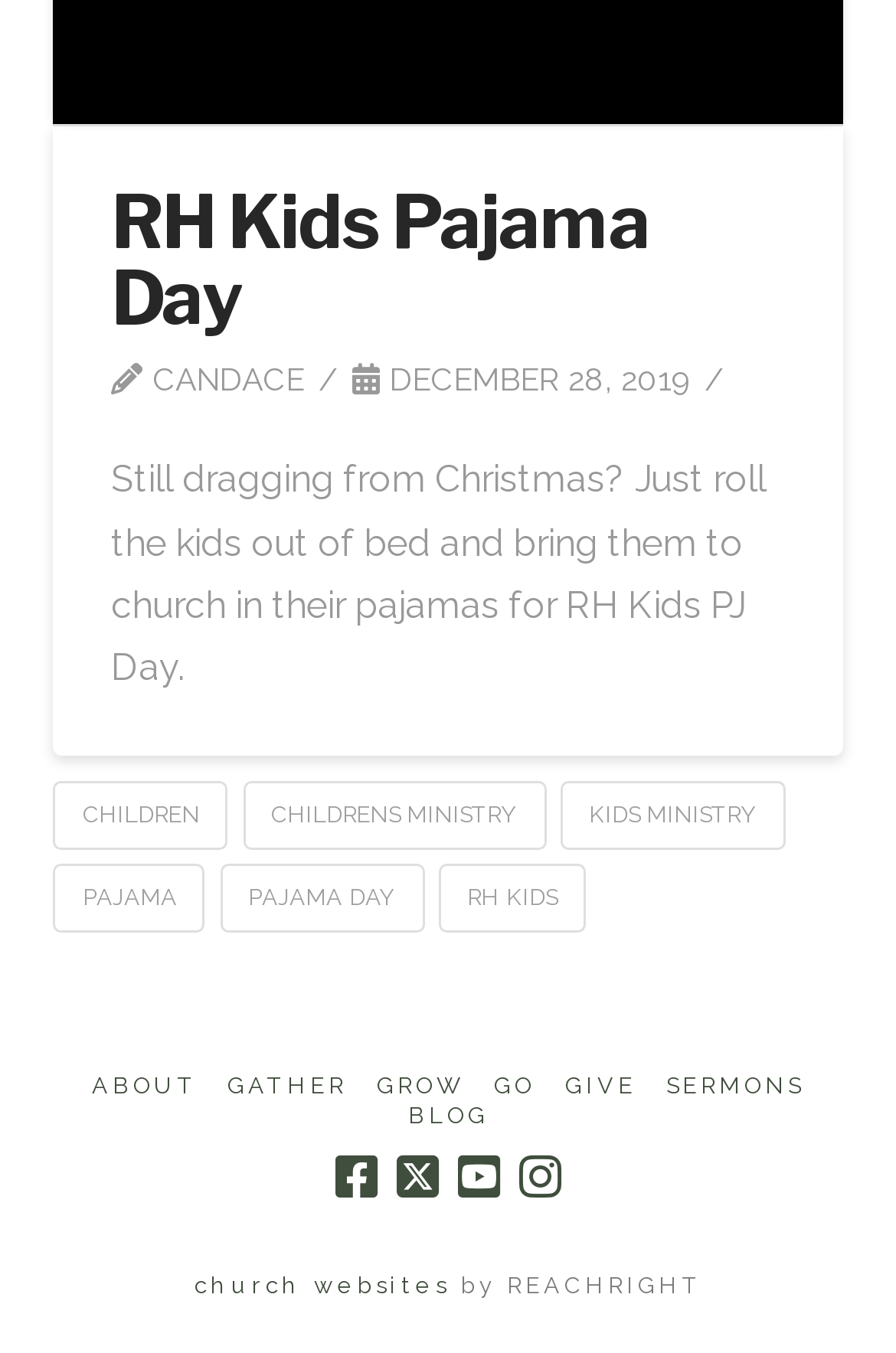What social media platforms does the church have?
Please provide a detailed and comprehensive answer to the question.

The webpage has a footer section that lists several social media links, including 'Facebook', 'X / Twitter', 'YouTube', and 'Instagram', which suggests that the church has a presence on these social media platforms.